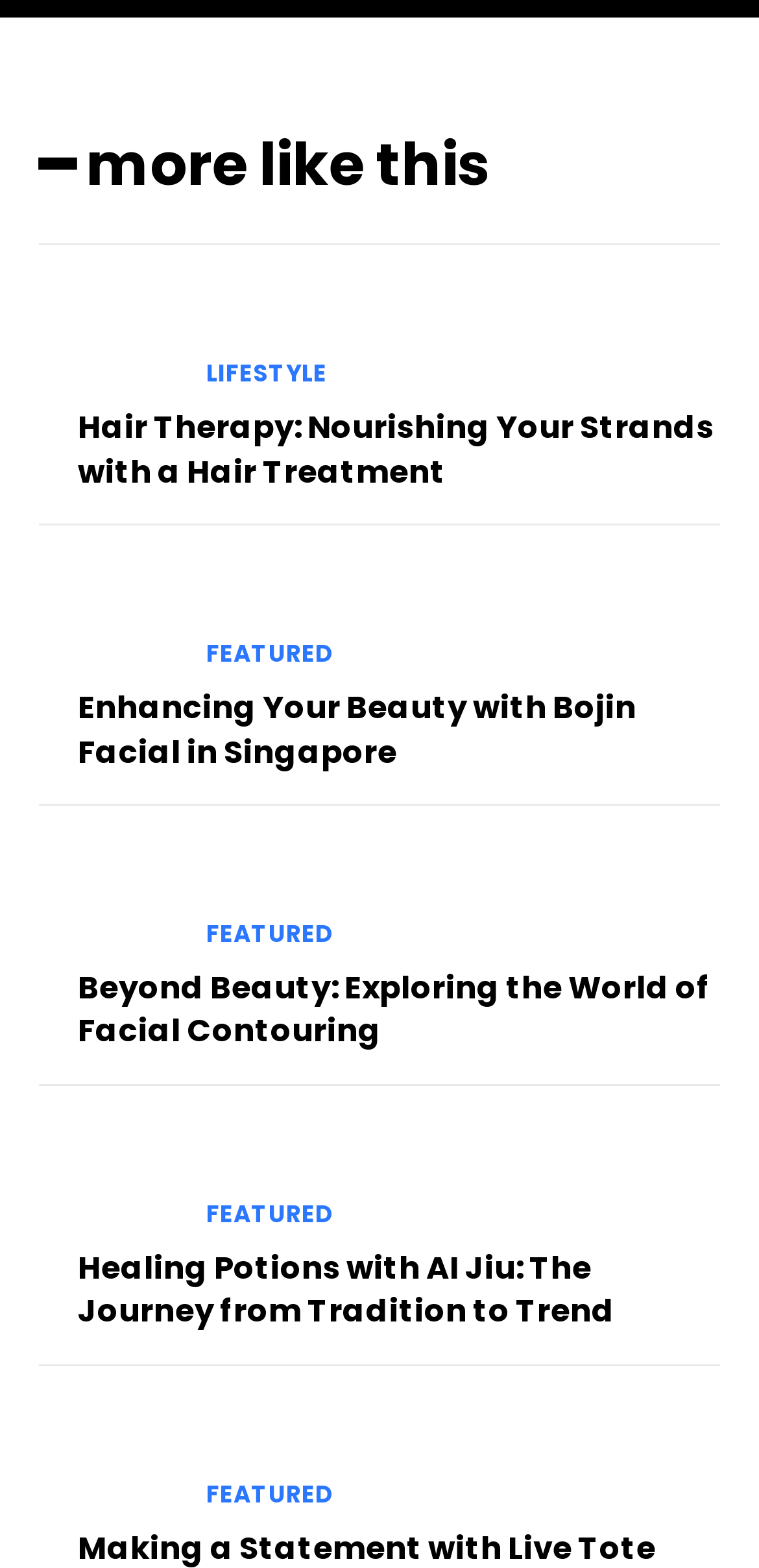Can you look at the image and give a comprehensive answer to the question:
What is the topic of the last article?

I looked at the last heading element on the webpage, which is 'Making a Statement with Live Tote Bag Printing', and extracted the main topic 'Live Tote Bag Printing'.